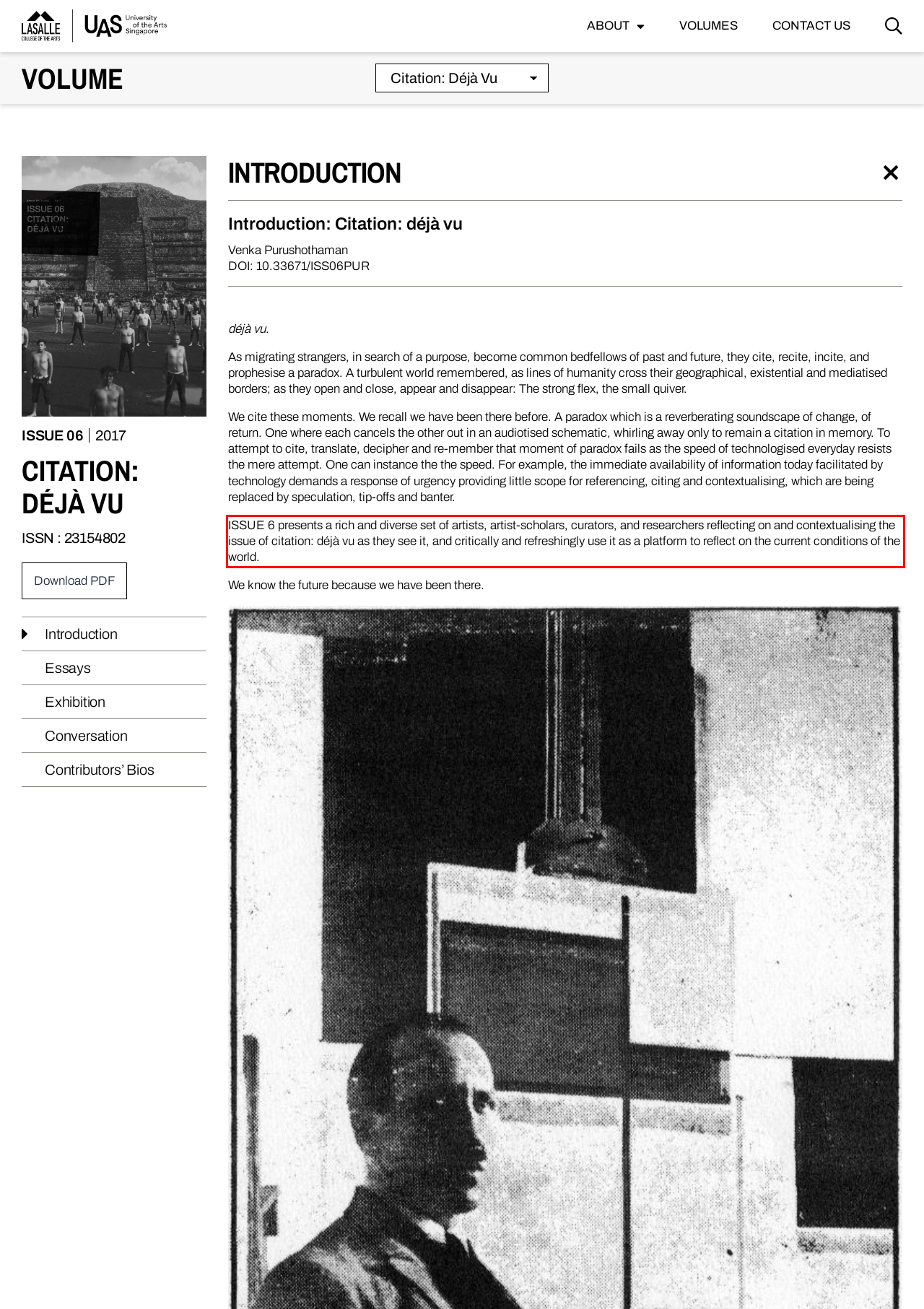Examine the webpage screenshot and use OCR to recognize and output the text within the red bounding box.

ISSUE 6 presents a rich and diverse set of artists, artist-scholars, curators, and researchers reflecting on and contextualising the issue of citation: déjà vu as they see it, and critically and refreshingly use it as a platform to reflect on the current conditions of the world.